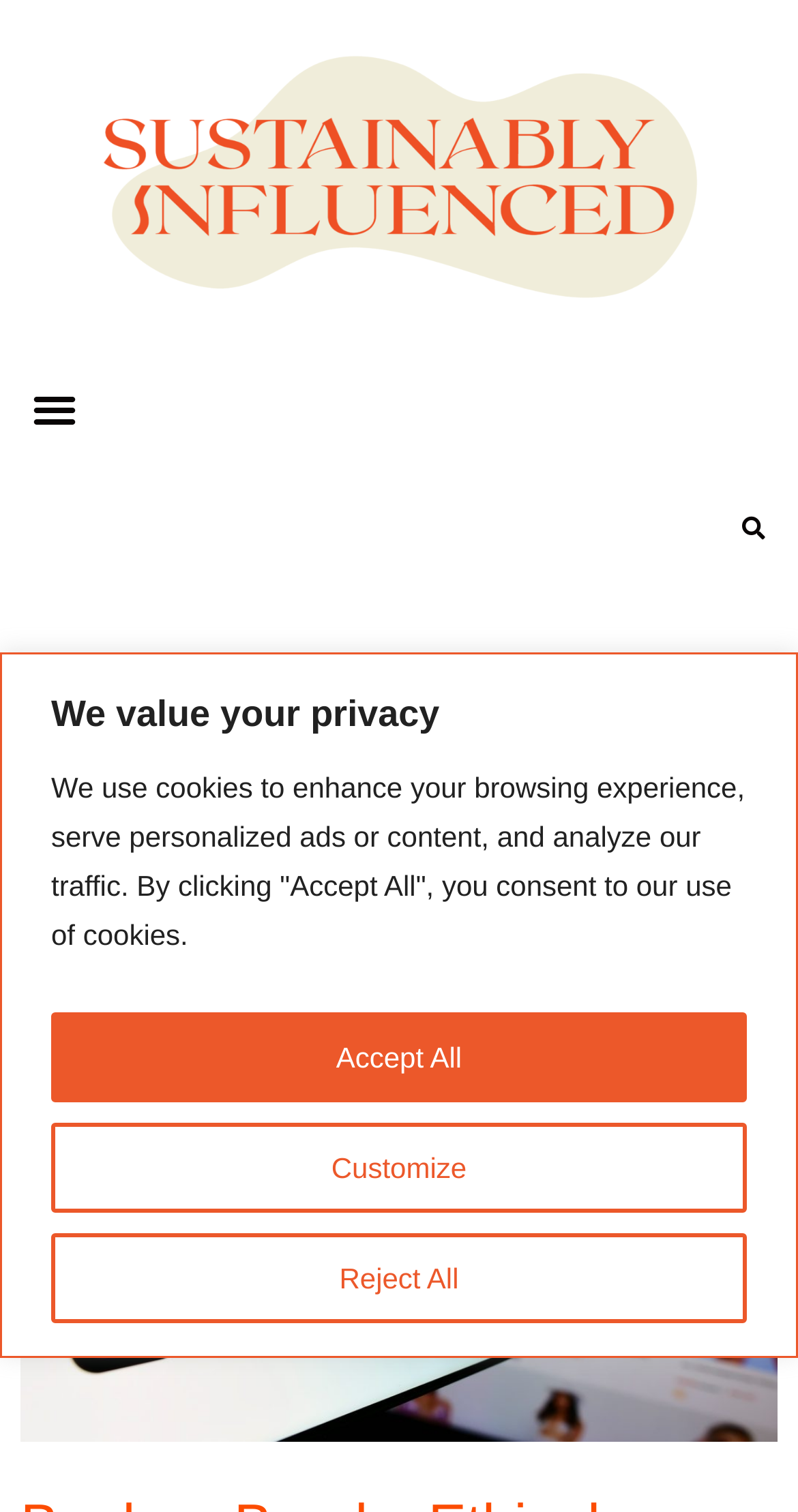Please mark the clickable region by giving the bounding box coordinates needed to complete this instruction: "search for something".

[0.026, 0.333, 0.974, 0.366]